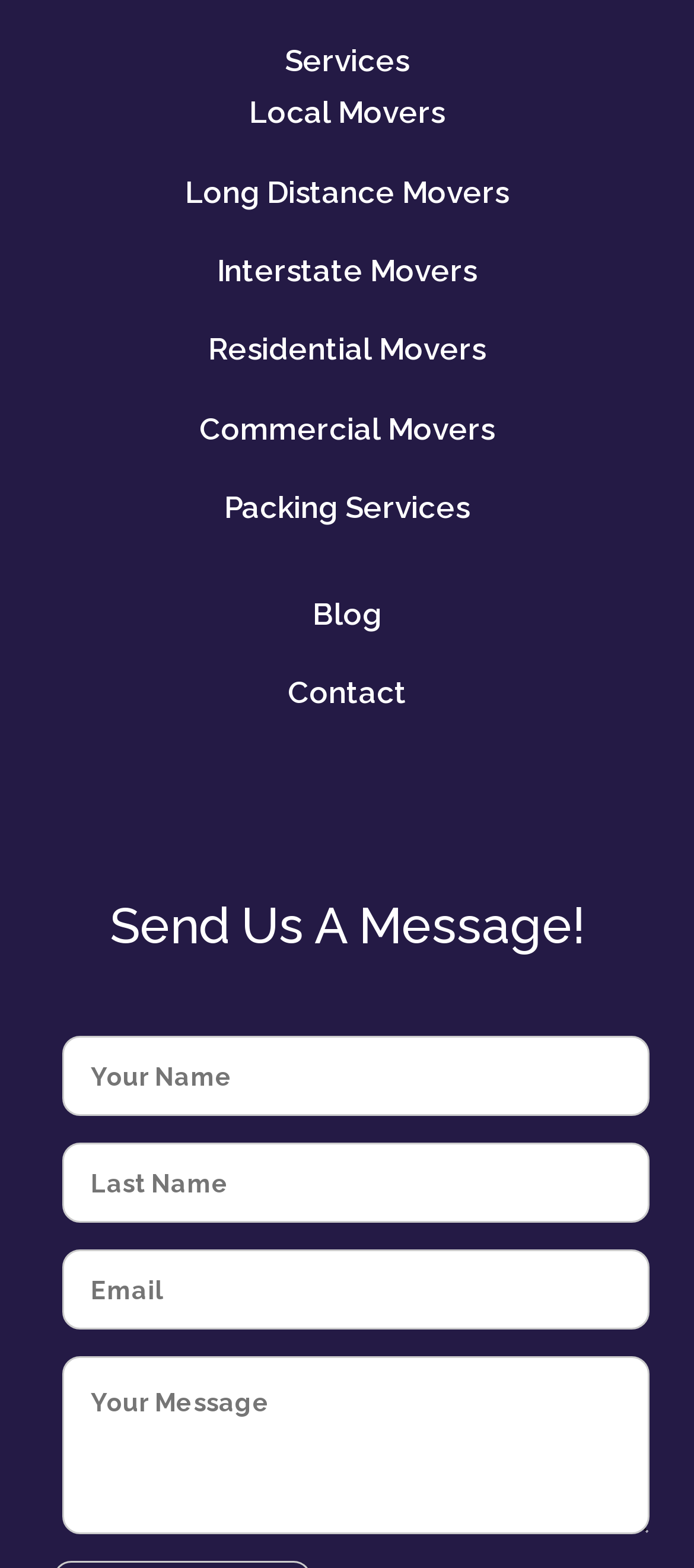Specify the bounding box coordinates of the region I need to click to perform the following instruction: "Click on Local Movers". The coordinates must be four float numbers in the range of 0 to 1, i.e., [left, top, right, bottom].

[0.333, 0.055, 0.667, 0.089]